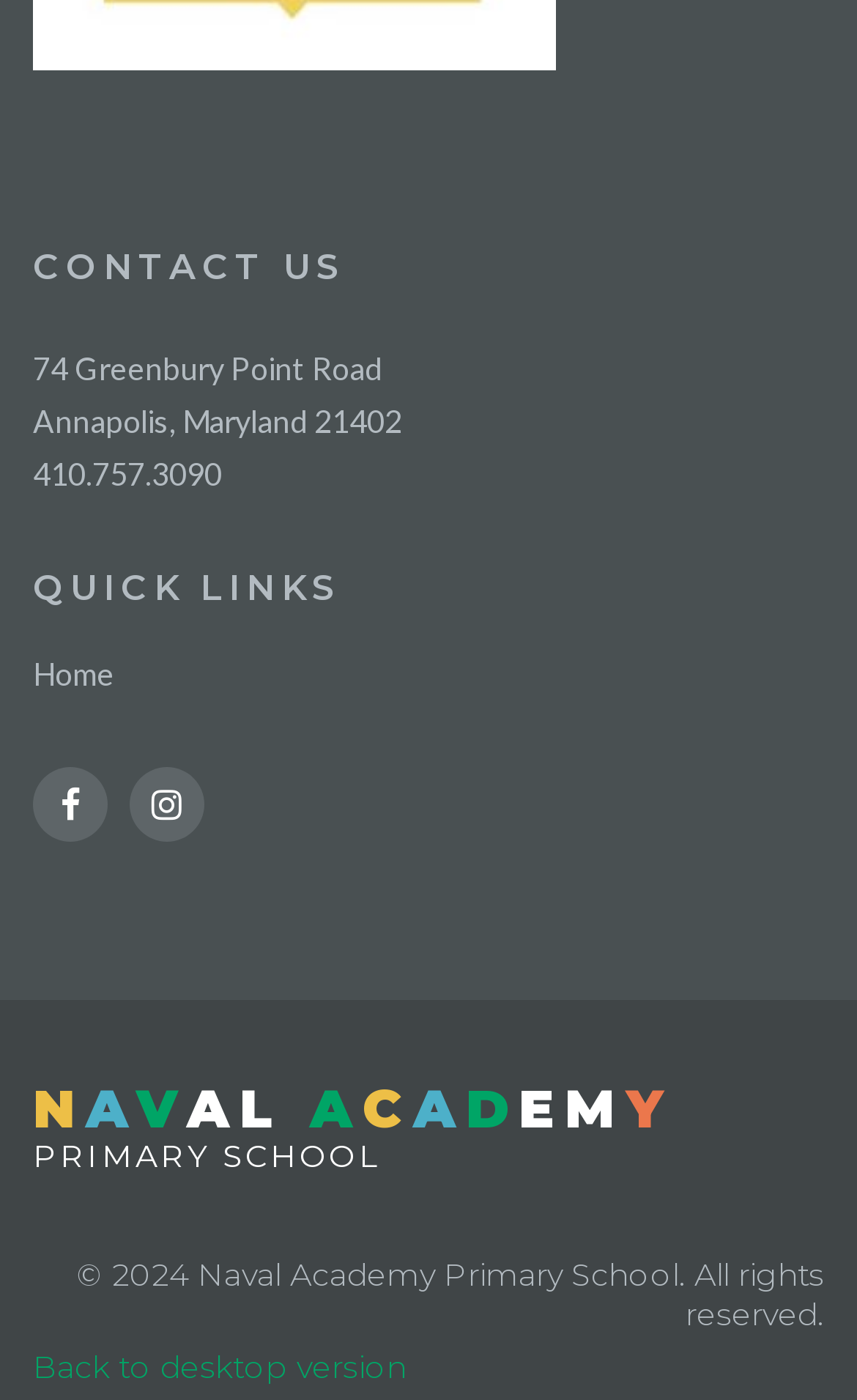Bounding box coordinates are given in the format (top-left x, top-left y, bottom-right x, bottom-right y). All values should be floating point numbers between 0 and 1. Provide the bounding box coordinate for the UI element described as: Back to desktop version

[0.038, 0.963, 0.474, 0.991]